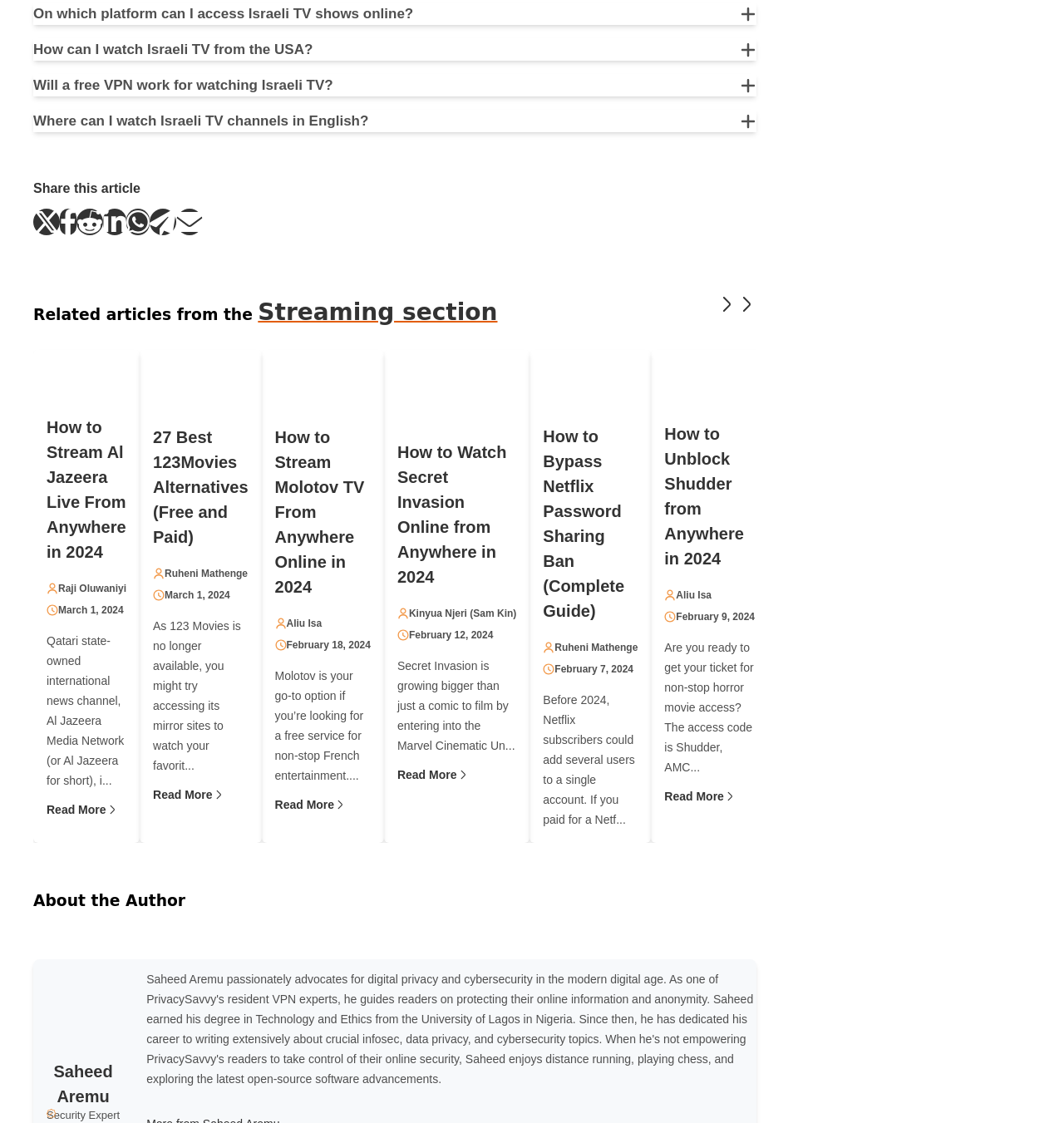What is the name of the news channel that broadcasts in English, Arabic, and French?
Please respond to the question with a detailed and informative answer.

According to the webpage, i24News is a popular local channel that broadcasts content in English, Arabic, and French, and is available on Channel 24 on HOT.